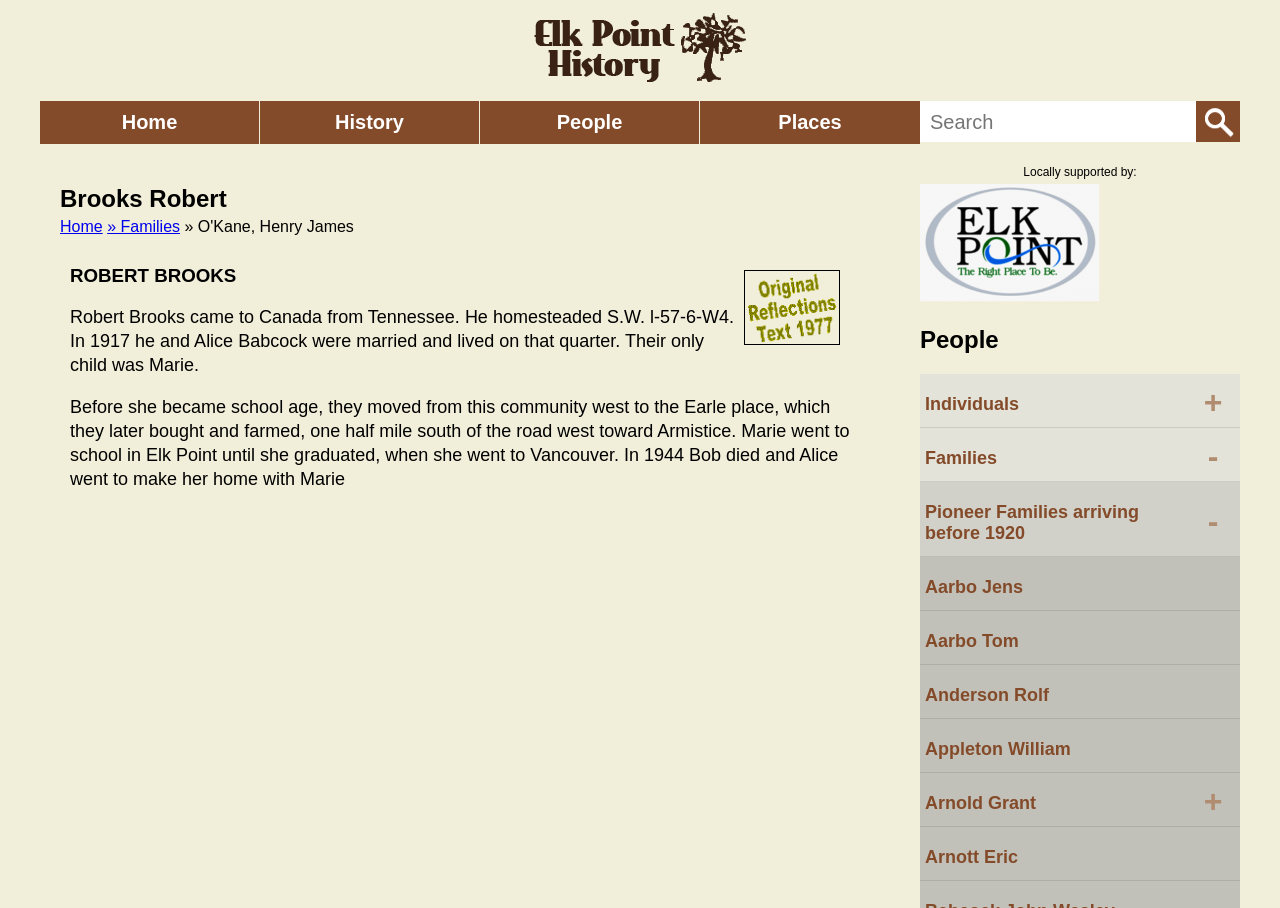Describe the entire webpage, focusing on both content and design.

The webpage is about Brooks Robert, a historical figure, and is part of the Elk Point Historical Society. At the top-left corner, there is a "Skip to main content" link. Next to it, there is a navigation menu with links to "Home", "History", "People", and "Places". On the top-right corner, there is a search bar with a "Search" label and a "Submit" button.

Below the navigation menu, there is a heading that reads "Brooks Robert". Underneath, there is a breadcrumb navigation with links to "Home" and "» Families". The main content of the page is an article about Brooks Robert, which includes a heading with an image of a person, and two paragraphs of text describing his life, including his homesteading, marriage, and child.

On the right side of the page, there is a section with links to other people, including "Individuals +", "Families -", "Pioneer Families arriving before 1920 -", and several individual names such as "Aarbo Jens", "Aarbo Tom", and "Anderson Rolf". At the bottom of the page, there is a section that reads "Locally supported by:".